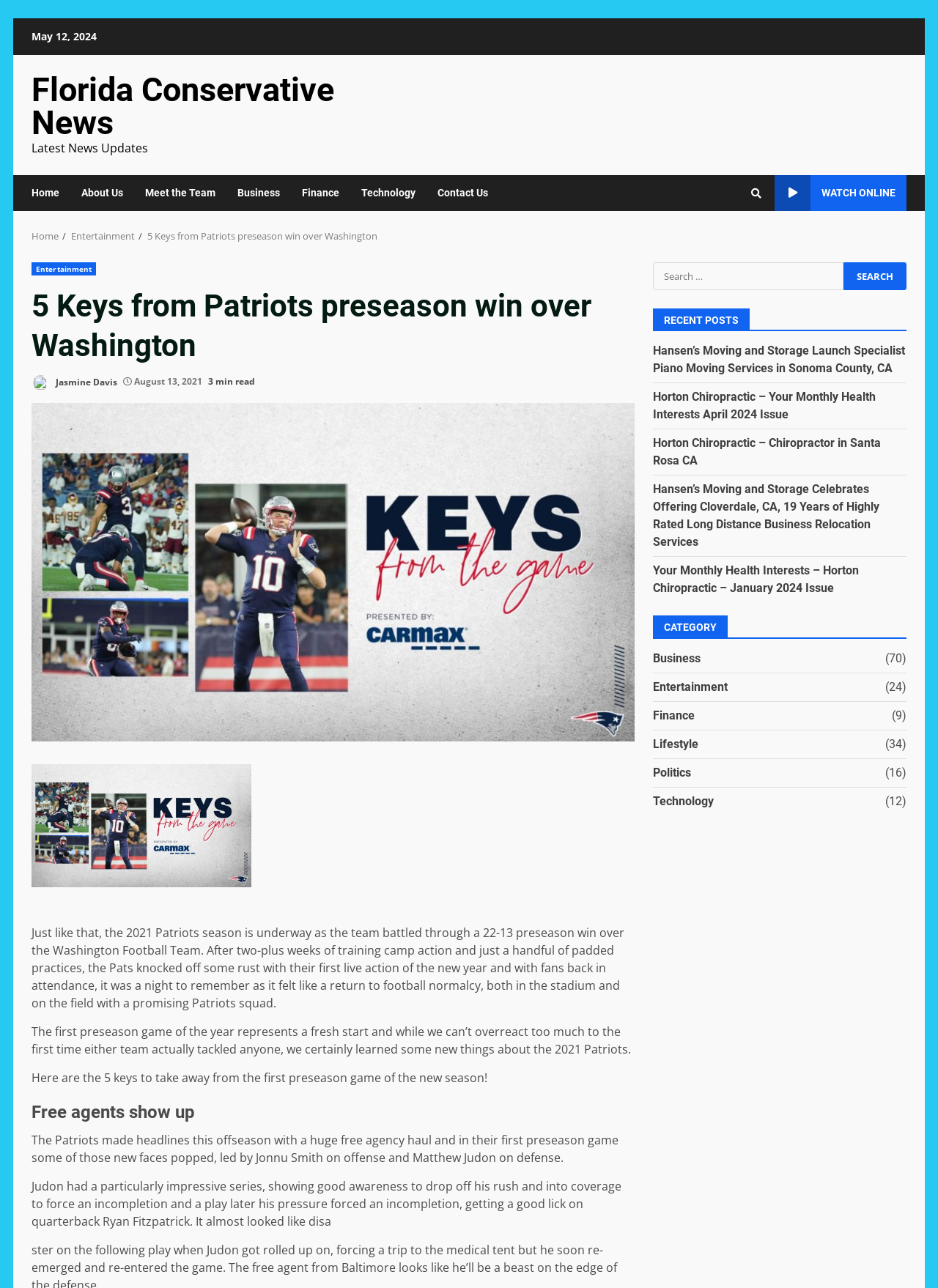Please answer the following question using a single word or phrase: 
What is the estimated reading time of the article?

3 min